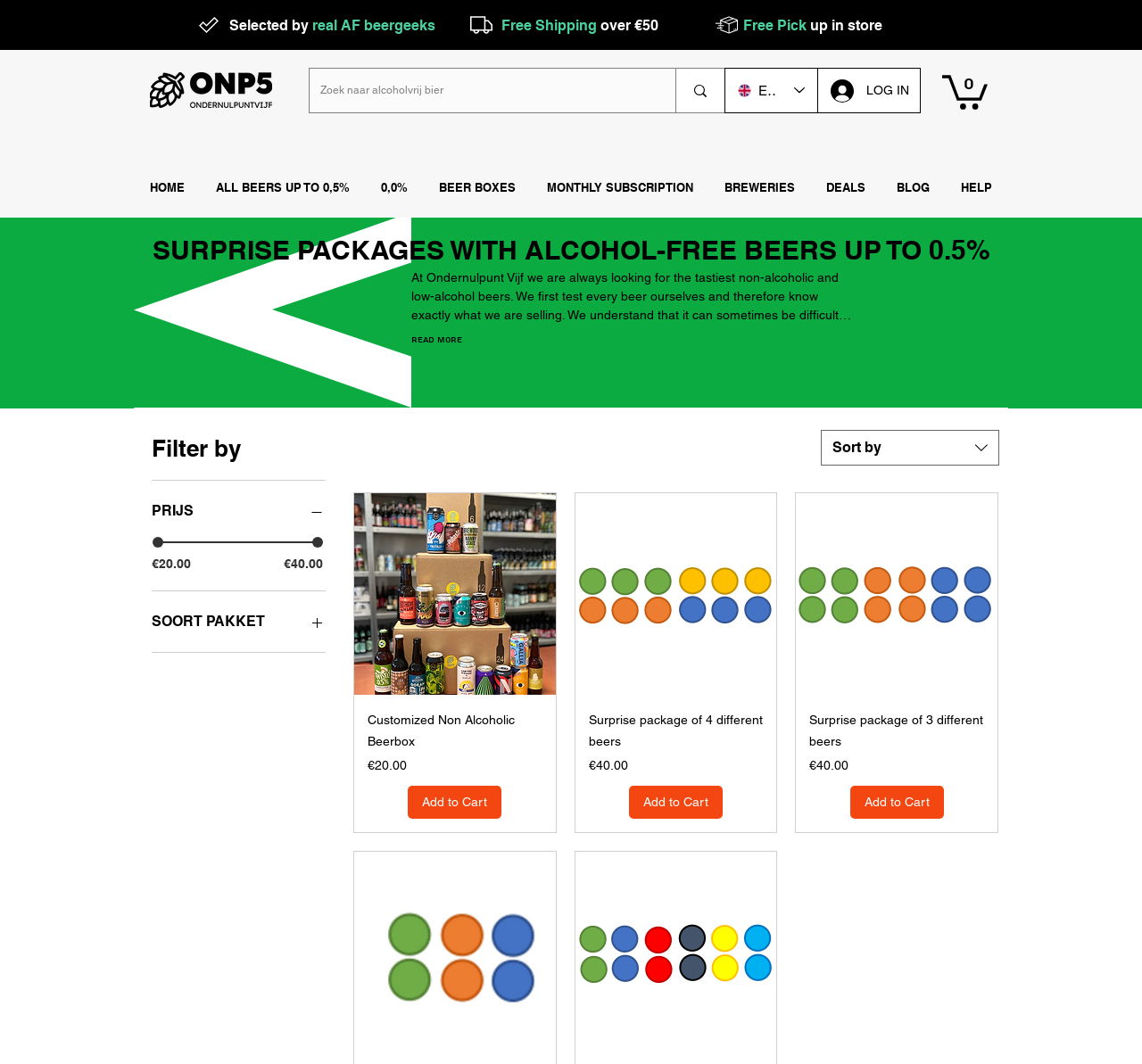Please specify the bounding box coordinates of the clickable region necessary for completing the following instruction: "Search for alcohol-free beers". The coordinates must consist of four float numbers between 0 and 1, i.e., [left, top, right, bottom].

[0.28, 0.065, 0.559, 0.106]